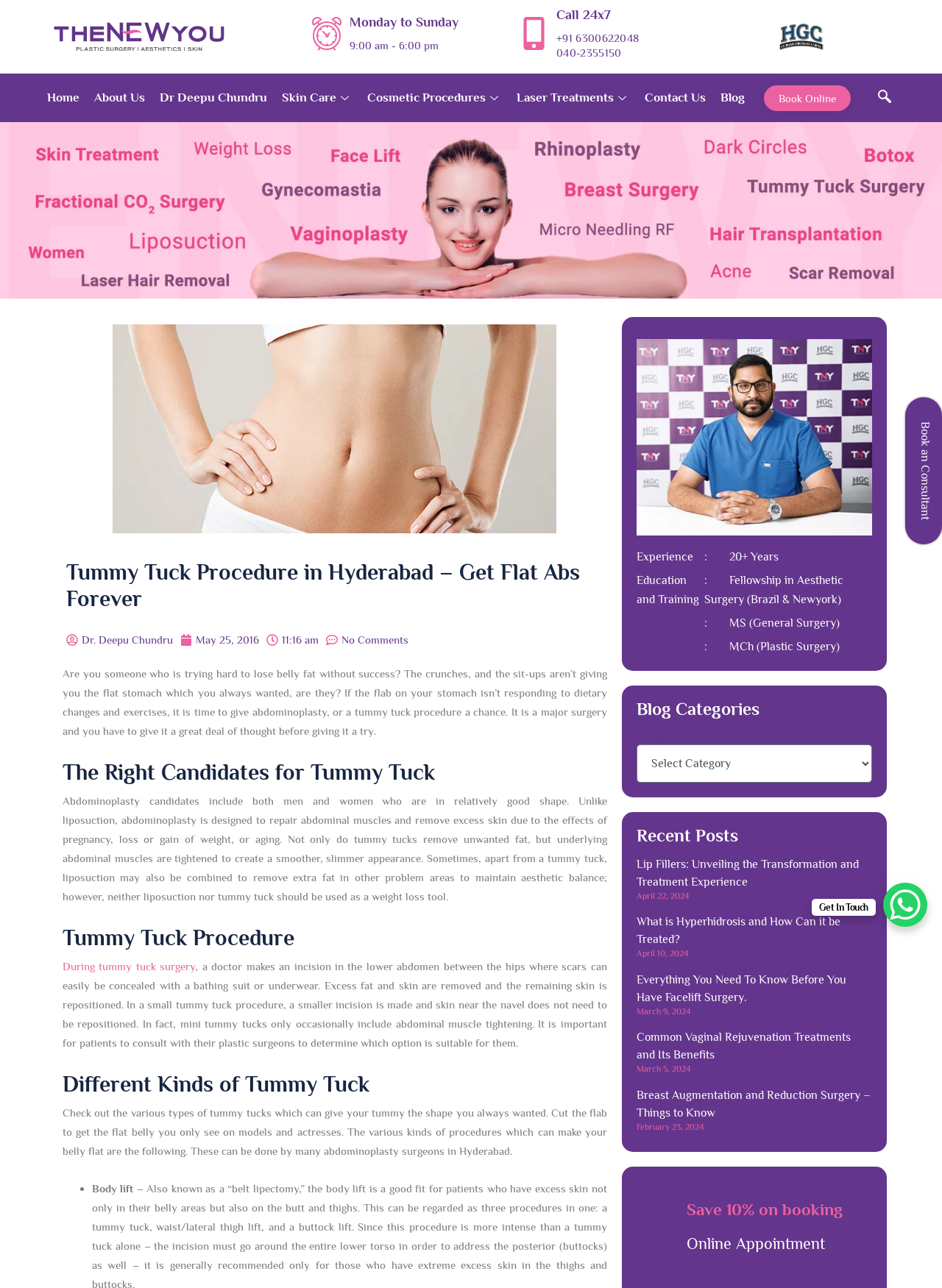Construct a comprehensive caption that outlines the webpage's structure and content.

This webpage is about a tummy tuck procedure, also known as abdominoplasty, and its related information. At the top, there is a navigation menu with links to "Home", "About Us", "Dr. Deepu Chundru", "Skin Care", "Cosmetic Procedures", "Laser Treatments", "Contact Us", and "Blog". 

Below the navigation menu, there is a section with a heading "Tummy Tuck Procedure in Hyderabad – Get Flat Abs Forever" and an image related to tummy tuck surgery. 

The main content of the webpage is divided into several sections. The first section explains the situation where someone may need a tummy tuck procedure, stating that if the flab on the stomach isn’t responding to dietary changes and exercises, it is time to consider abdominoplasty. 

The next section is about the right candidates for a tummy tuck, explaining that abdominoplasty candidates include both men and women who are in relatively good shape. 

The following section describes the tummy tuck procedure, stating that during the surgery, a doctor makes an incision in the lower abdomen between the hips where scars can easily be concealed with a bathing suit or underwear. 

After that, there is a section about different kinds of tummy tucks, listing various types of procedures that can give the desired shape to the tummy. 

On the right side of the webpage, there is a table showing the experience and education of a doctor, Dr. Deepu Chundru. 

Below the table, there are sections for "Blog Categories", "Recent Posts", and a list of recent blog posts with their titles, dates, and links. 

At the bottom of the webpage, there is a section with a heading "Save 10% on booking" and a call-to-action to book an online appointment. There is also a WhatsApp chat button and a link to book a consultant.